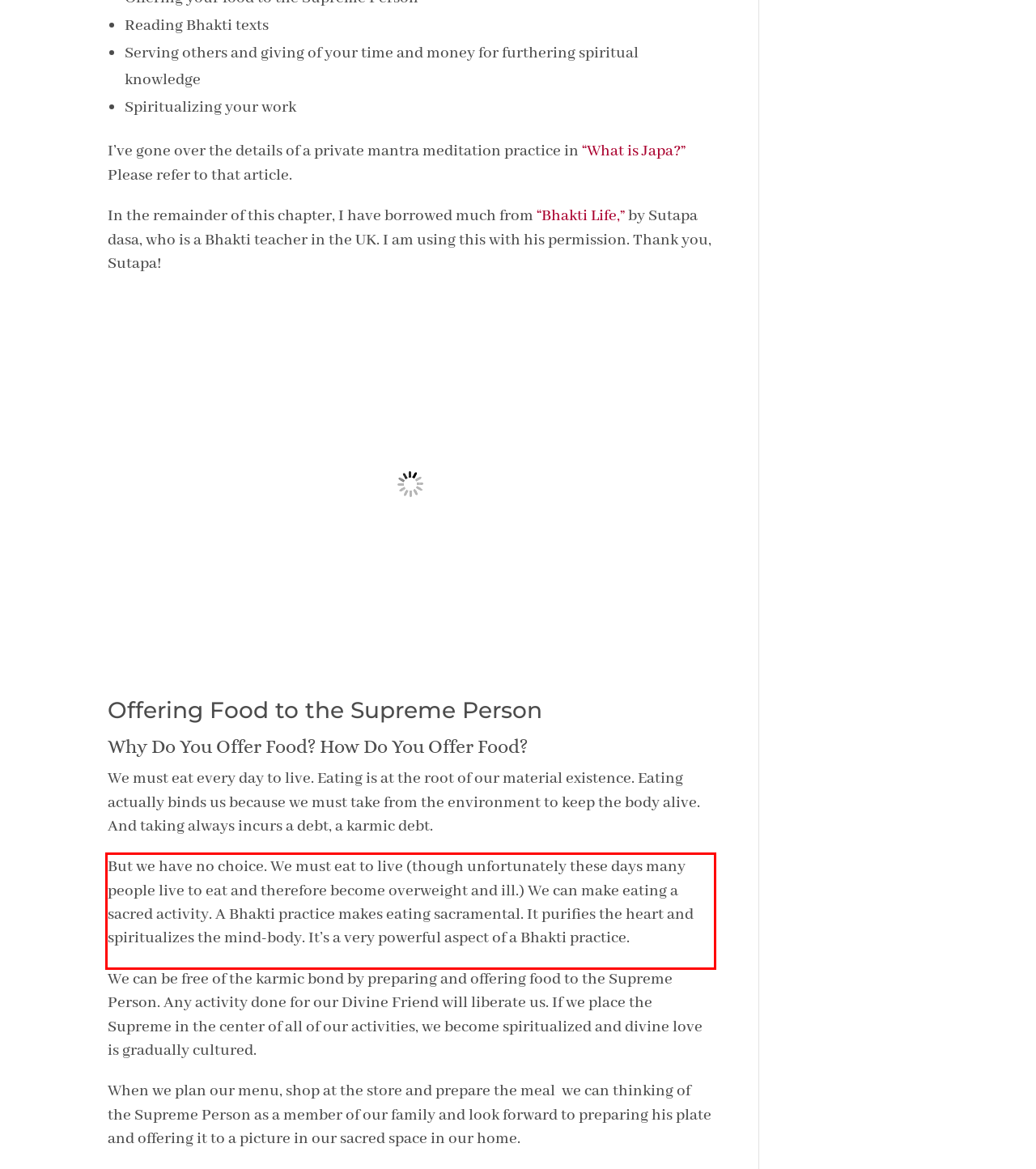Look at the provided screenshot of the webpage and perform OCR on the text within the red bounding box.

But we have no choice. We must eat to live (though unfortunately these days many people live to eat and therefore become overweight and ill.) We can make eating a sacred activity. A Bhakti practice makes eating sacramental. It purifies the heart and spiritualizes the mind-body. It’s a very powerful aspect of a Bhakti practice.